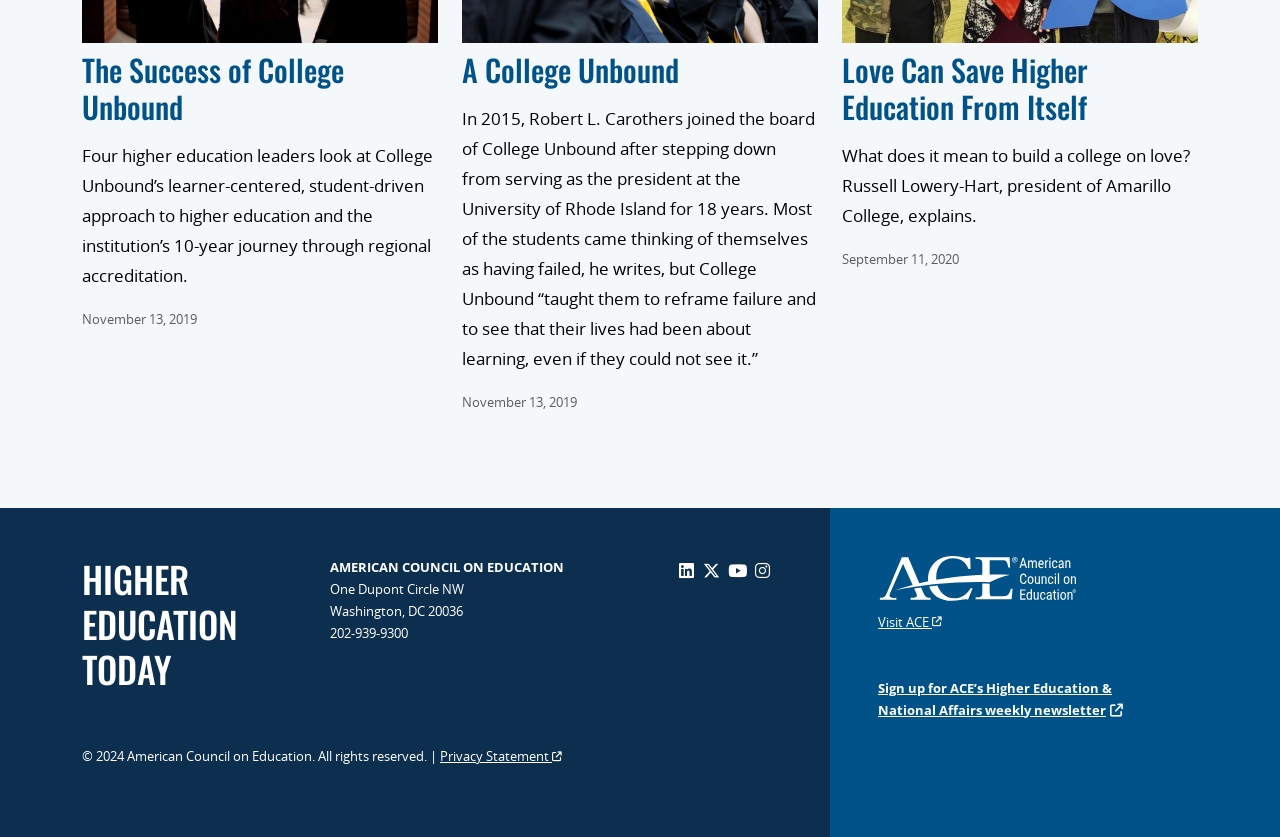Locate the bounding box coordinates of the clickable region necessary to complete the following instruction: "Visit the American Council on Education website". Provide the coordinates in the format of four float numbers between 0 and 1, i.e., [left, top, right, bottom].

[0.686, 0.73, 0.908, 0.756]